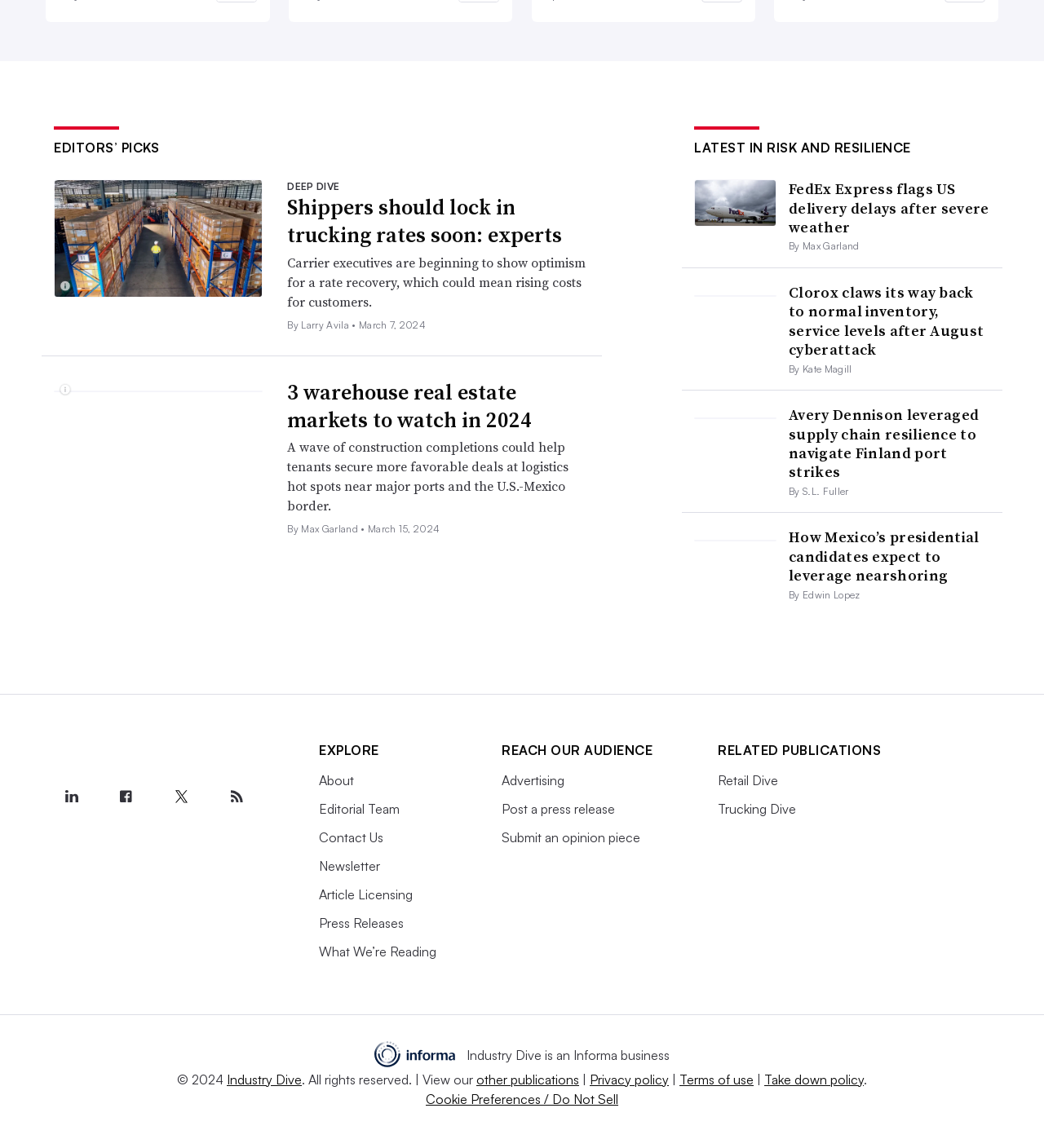Please identify the bounding box coordinates of the region to click in order to complete the task: "Enter email address". The coordinates must be four float numbers between 0 and 1, specified as [left, top, right, bottom].

None